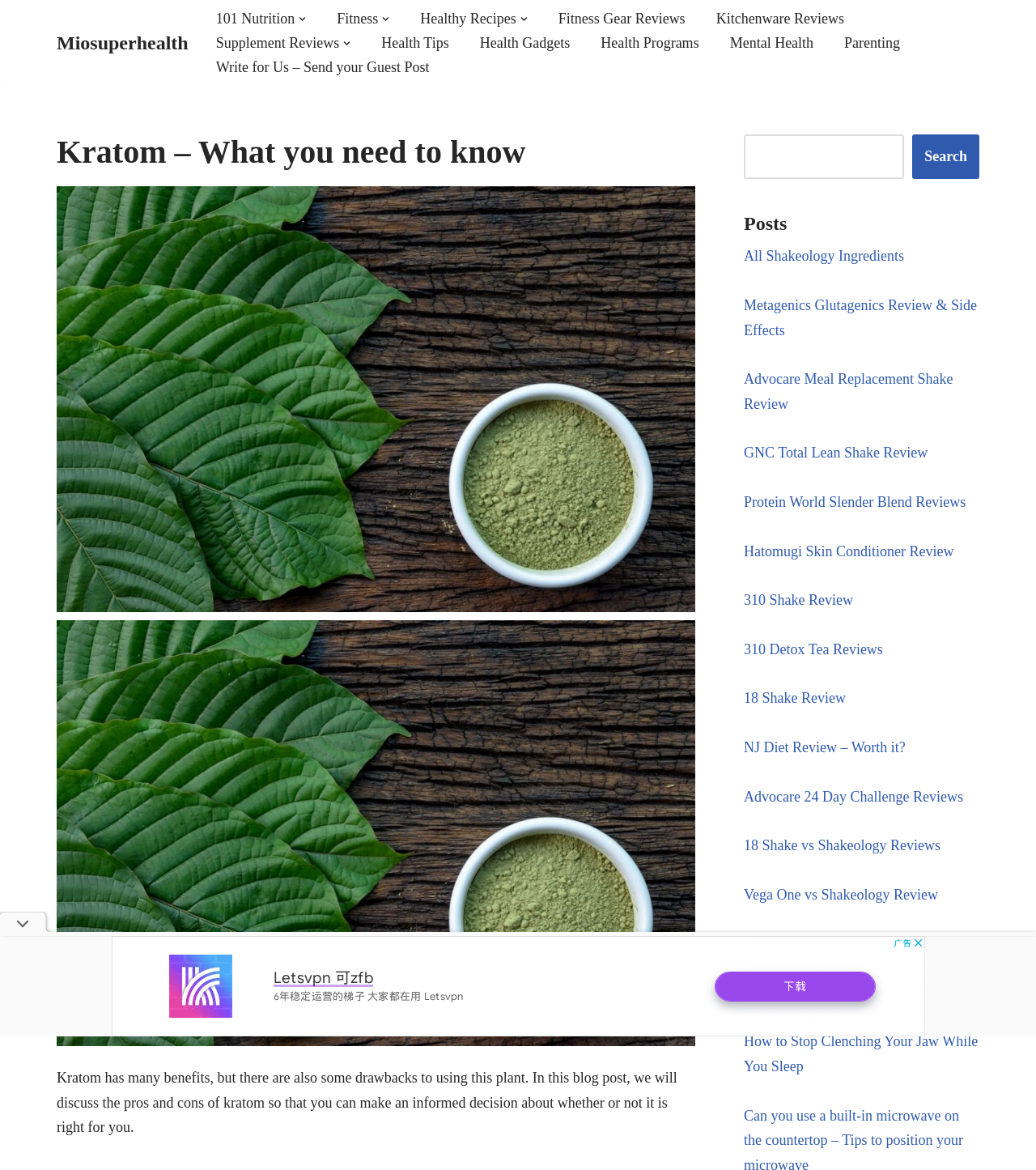Please respond in a single word or phrase: 
How many links are under the 'Primary Menu'?

11